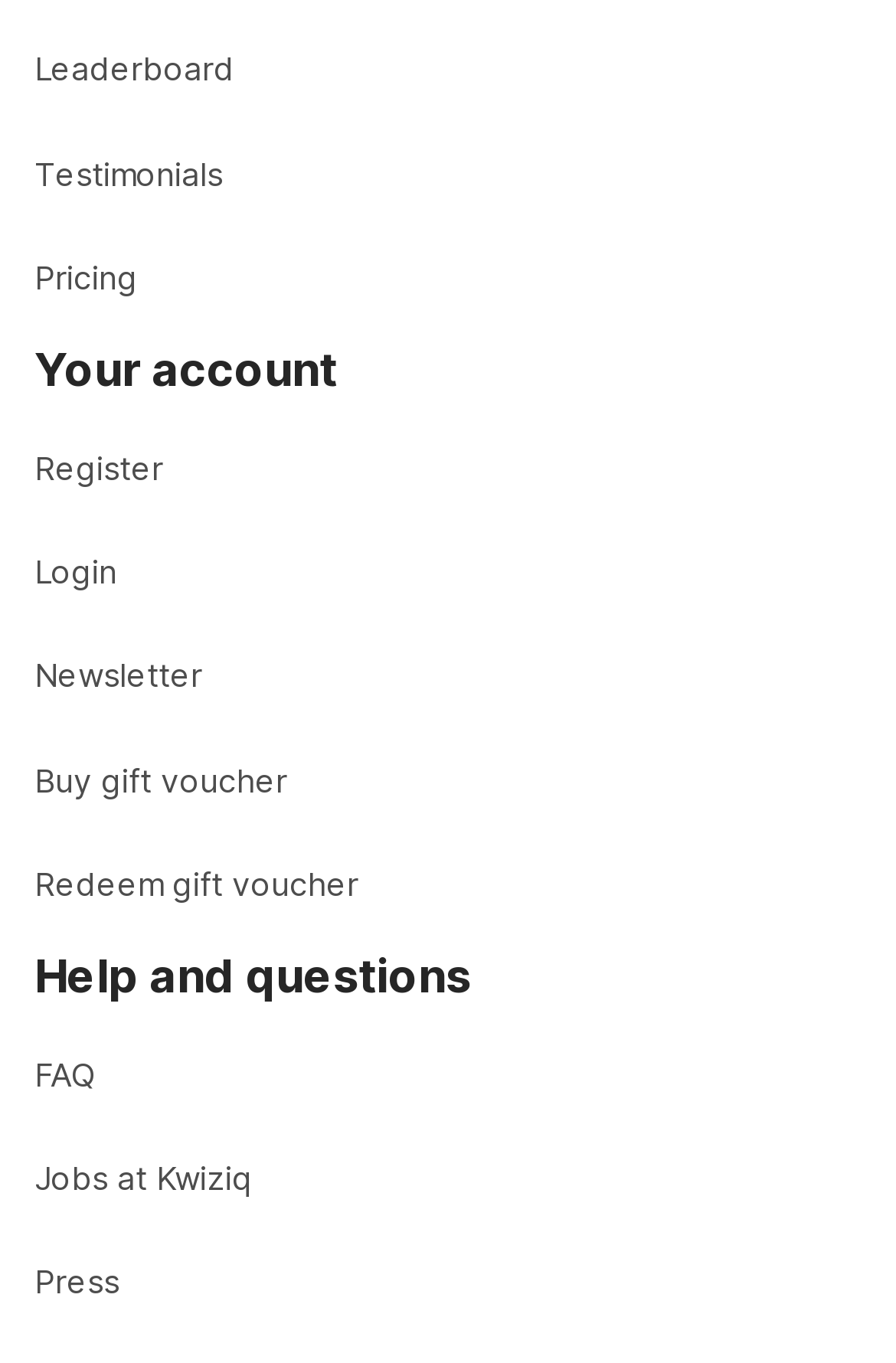Use a single word or phrase to answer the following:
How many links are in the top navigation menu?

8